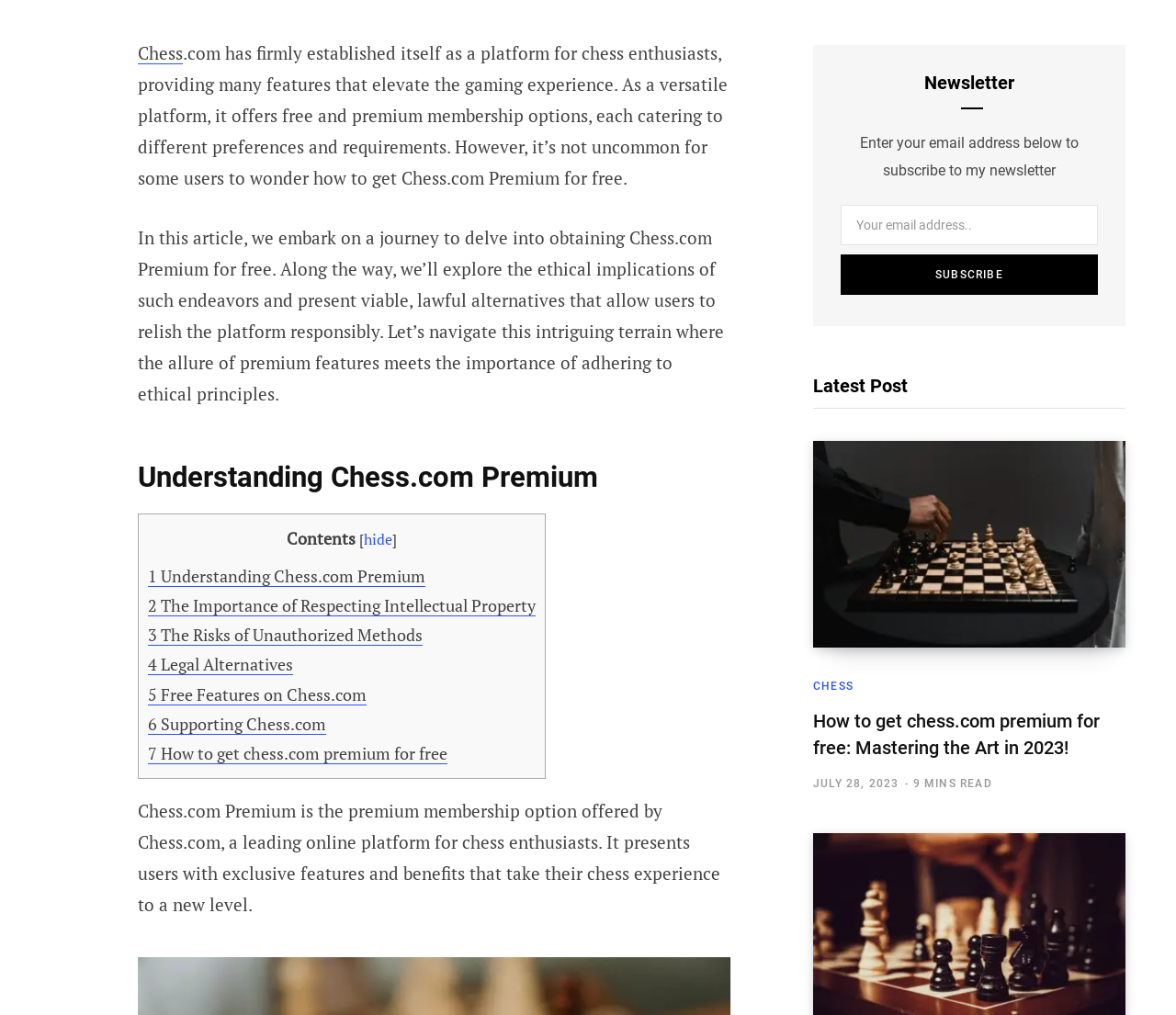Please find the bounding box coordinates (top-left x, top-left y, bottom-right x, bottom-right y) in the screenshot for the UI element described as follows: Share on Twitter

[0.043, 0.133, 0.076, 0.171]